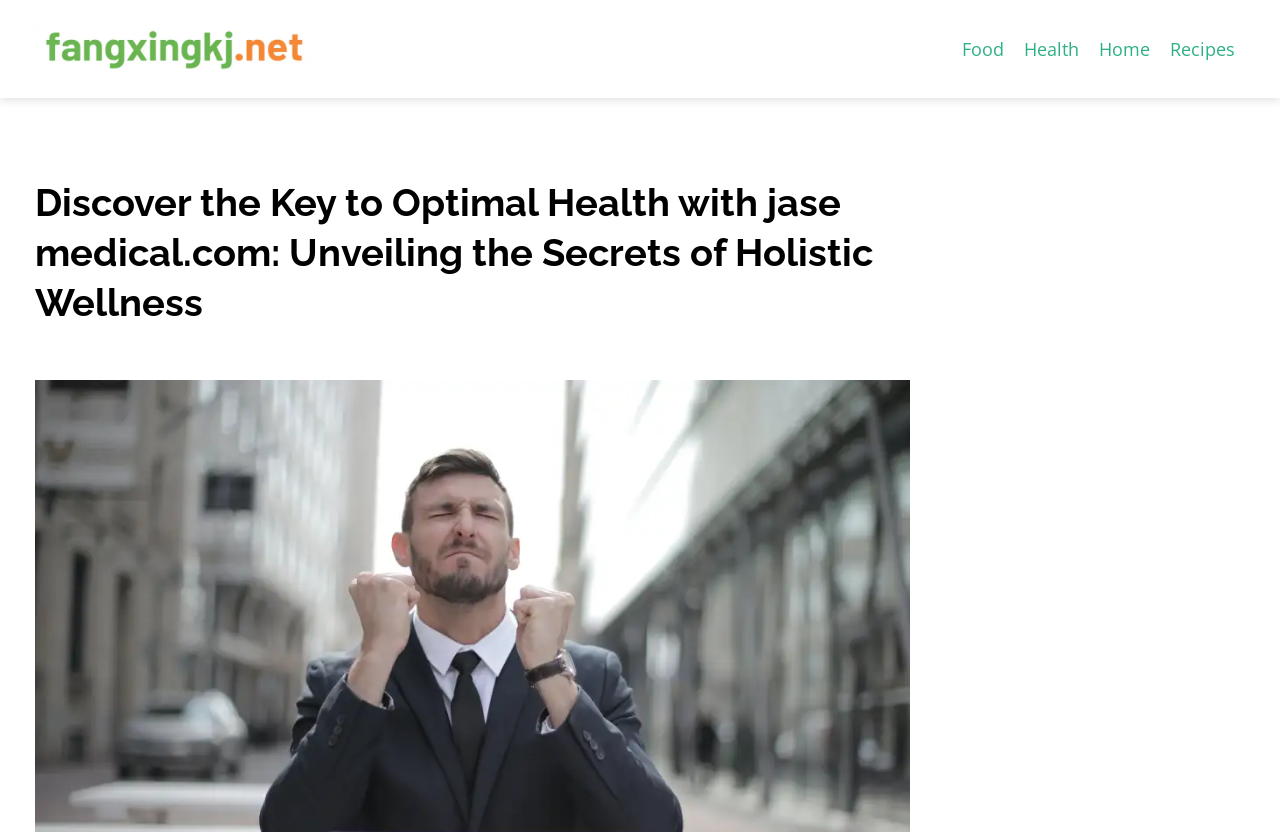Using the information from the screenshot, answer the following question thoroughly:
What is the text on the image at the top left corner?

I found an image element at the top left corner with the OCR text 'fangxingkj.net'. This text is likely to be the content of the image.